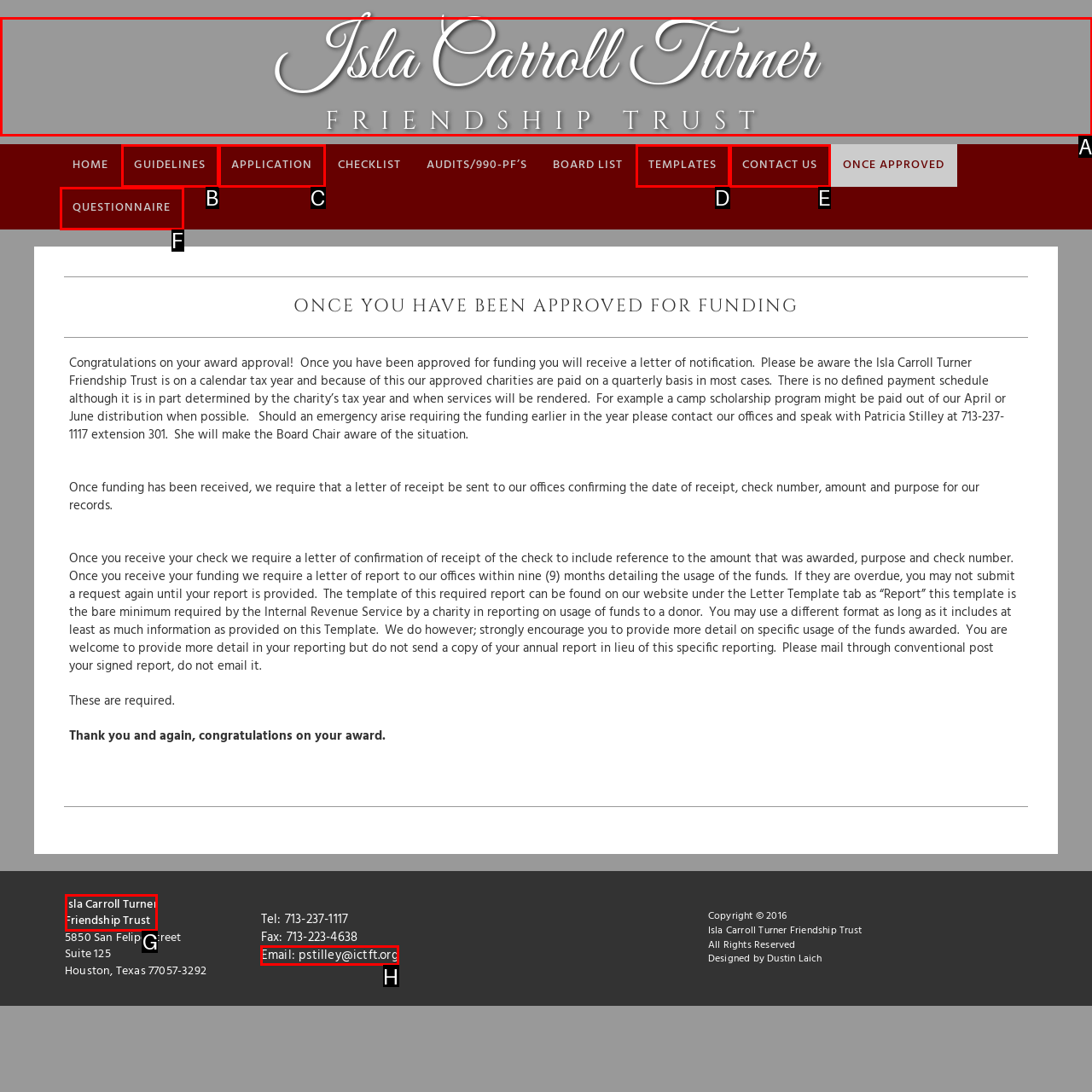Please indicate which option's letter corresponds to the task: Click the email link pstilley@ictft.org by examining the highlighted elements in the screenshot.

H